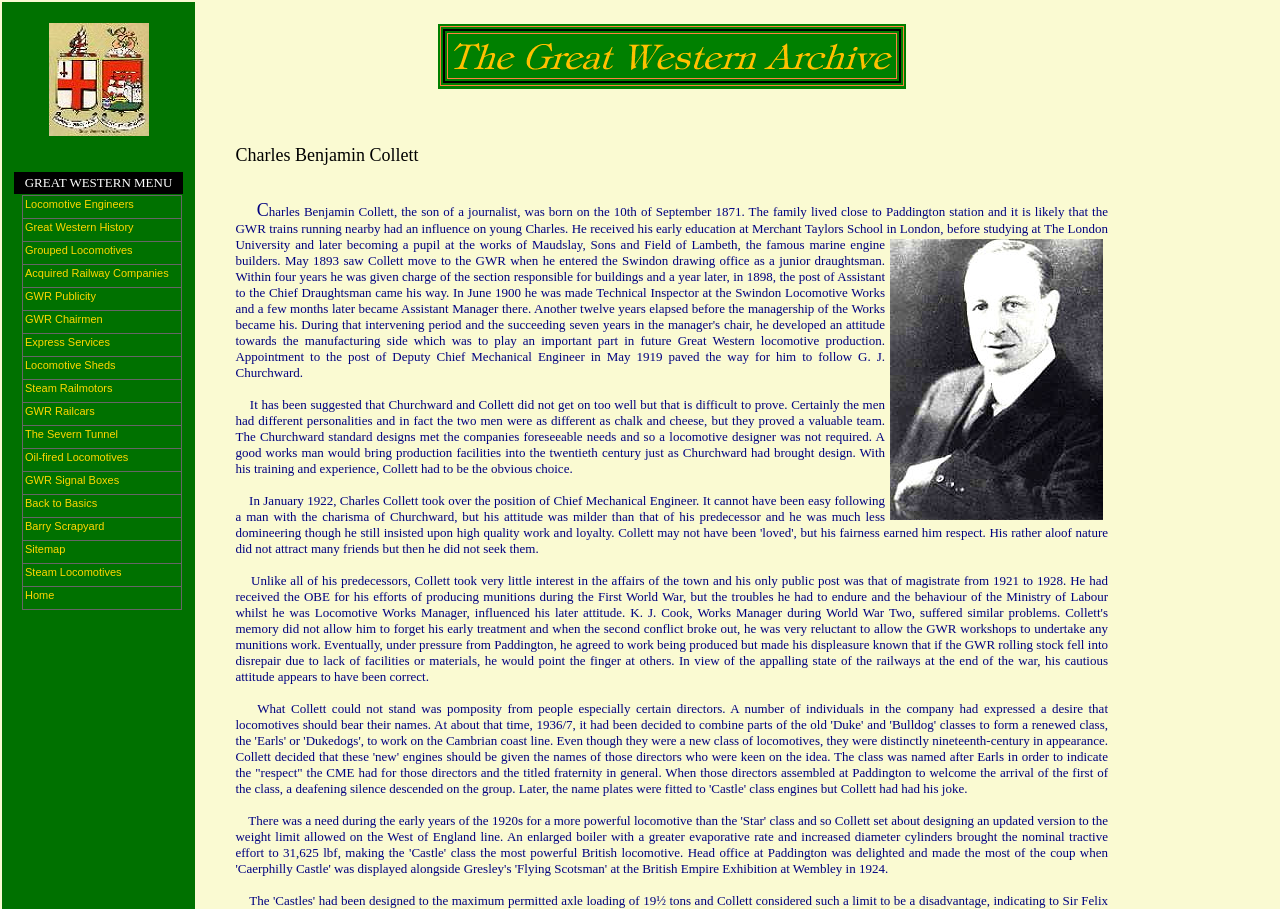Provide the bounding box coordinates for the area that should be clicked to complete the instruction: "Read about Charles Benjamin Collett".

[0.184, 0.16, 0.327, 0.182]